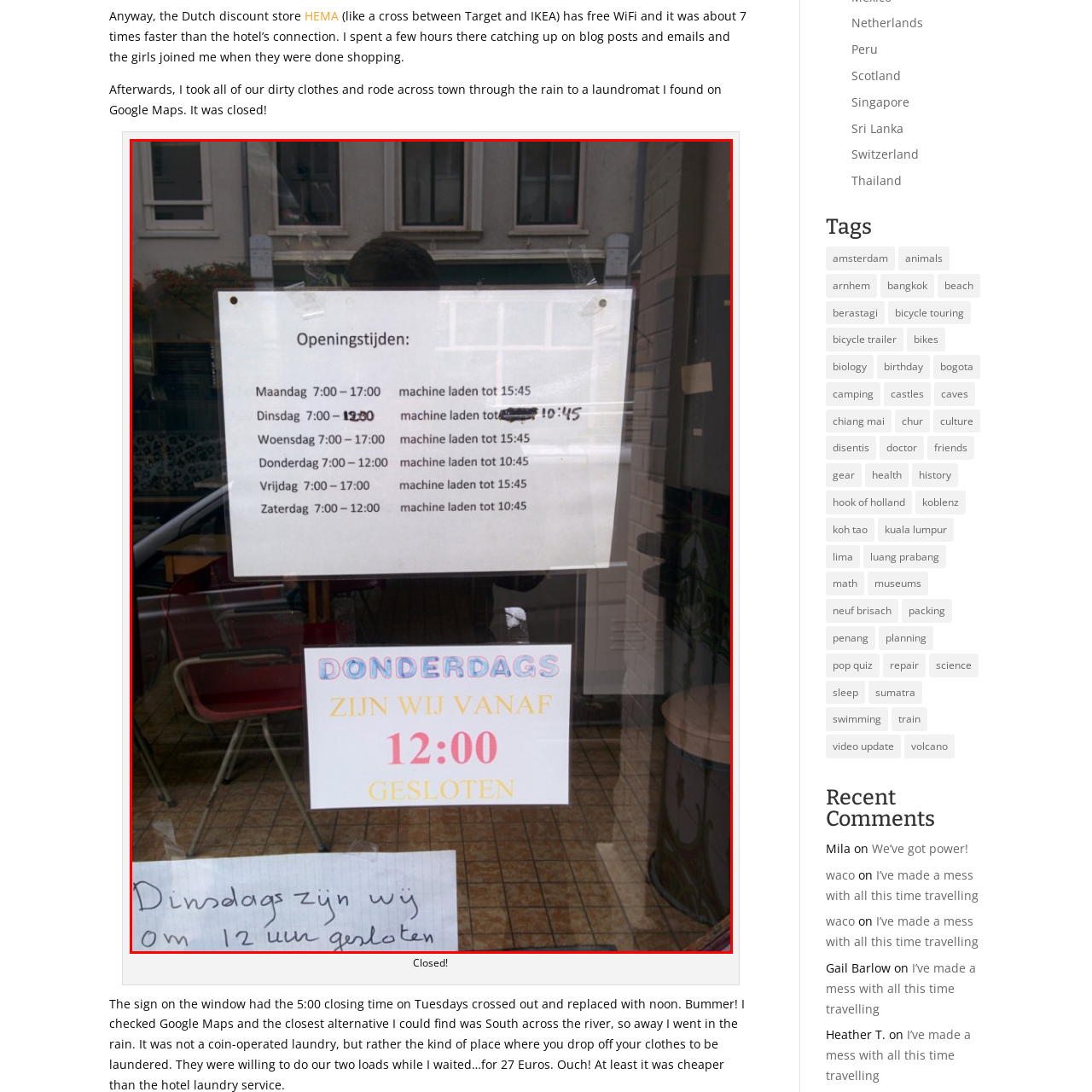Look at the image inside the red boundary and respond to the question with a single word or phrase: What is the purpose of the handwritten note?

To indicate Tuesday's closing time